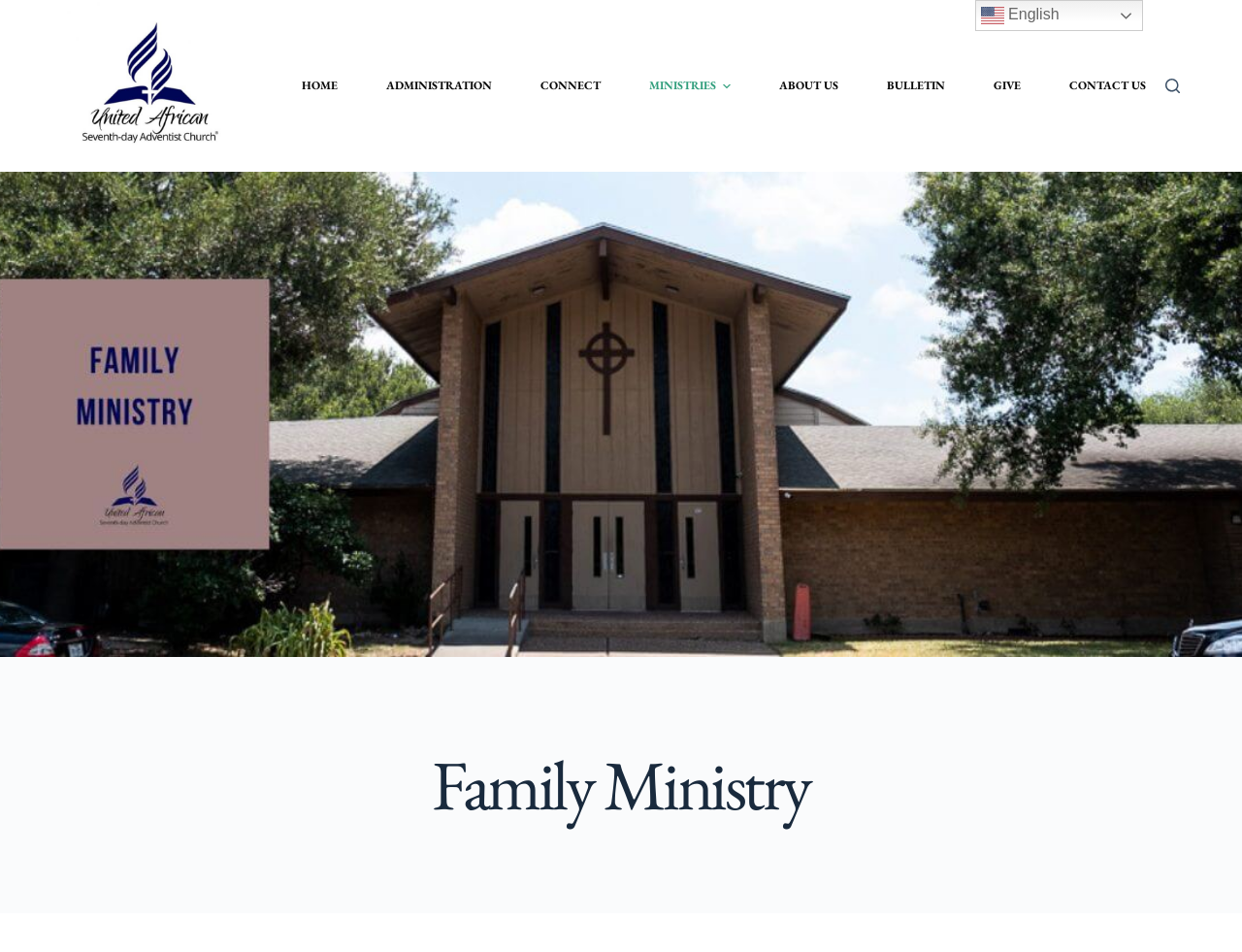Bounding box coordinates are specified in the format (top-left x, top-left y, bottom-right x, bottom-right y). All values are floating point numbers bounded between 0 and 1. Please provide the bounding box coordinate of the region this sentence describes: https://thehackernews.com/2023/09/inside-code-of-new-xworm-variant.html

None